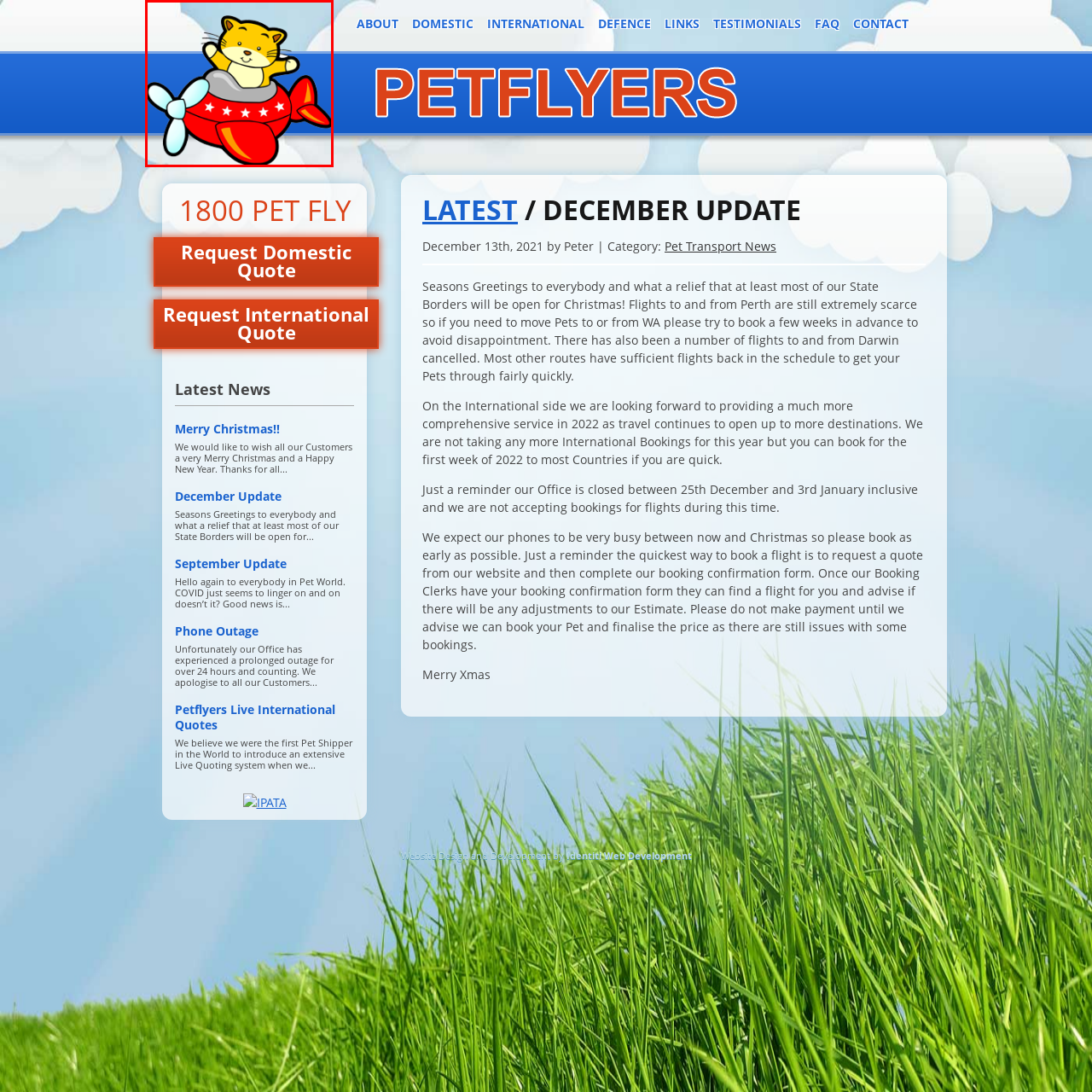Provide a comprehensive description of the image contained within the red rectangle.

This cheerful and playful image features a cartoon cat joyfully soaring in a bright red airplane, complete with a smiling face and raised paws, evoking a sense of fun and adventure. The plane is adorned with stars, emphasizing its imaginative design, and is set against a backdrop of fluffy white clouds. This lively illustration is likely associated with Petflyers, a service focused on pet transportation, embodying the spirit of travel and companionship for pets. The image reflects a lighthearted approach to pet travel, suggesting a seamless and enjoyable experience for both pets and their owners.